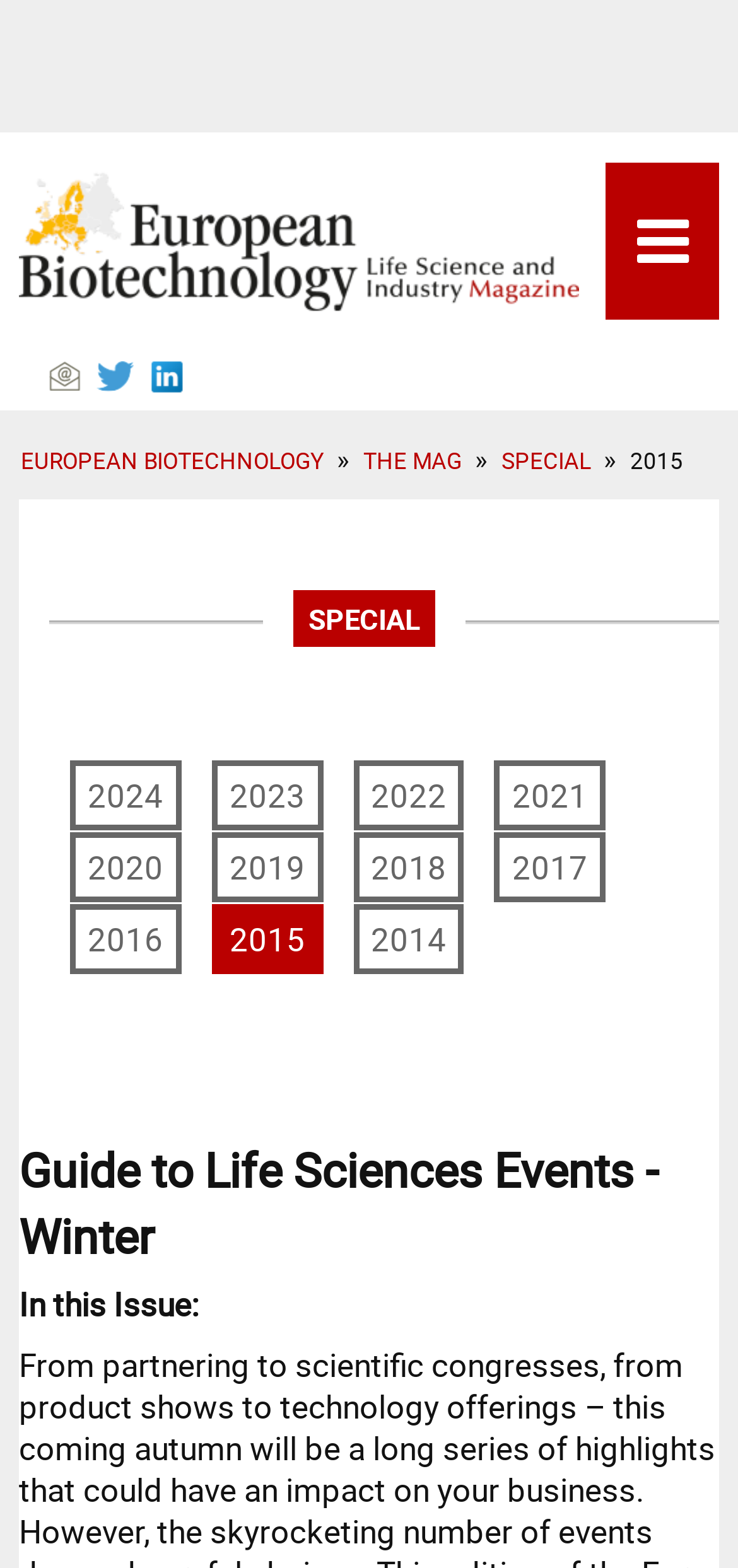Detail the various sections and features of the webpage.

The webpage appears to be the homepage of "European Biotechnology" magazine, with a focus on the 2015 issue. At the top, there is a prominent link with an accompanying image that reads "European Biotechnology - first and foremost in European biotech". Below this, there are three small links with corresponding images, arranged horizontally.

Further down, there are three main links: "EUROPEAN BIOTECHNOLOGY", "THE MAG", and "SPECIAL", which are positioned side by side. To the right of these links, the year "2015" is displayed.

Below the main links, there is a list of years ranging from 2014 to 2024, arranged in a grid-like pattern. Each year is a clickable link.

The main content of the page is divided into two sections. The first section is headed "Guide to Life Sciences Events - Winter", which suggests that the page may be providing information about upcoming events in the life sciences field. The second section is introduced by the text "In this Issue:", which is followed by a brief description of the highlights of the coming autumn, including partnering, scientific congresses, product shows, and technology offerings.